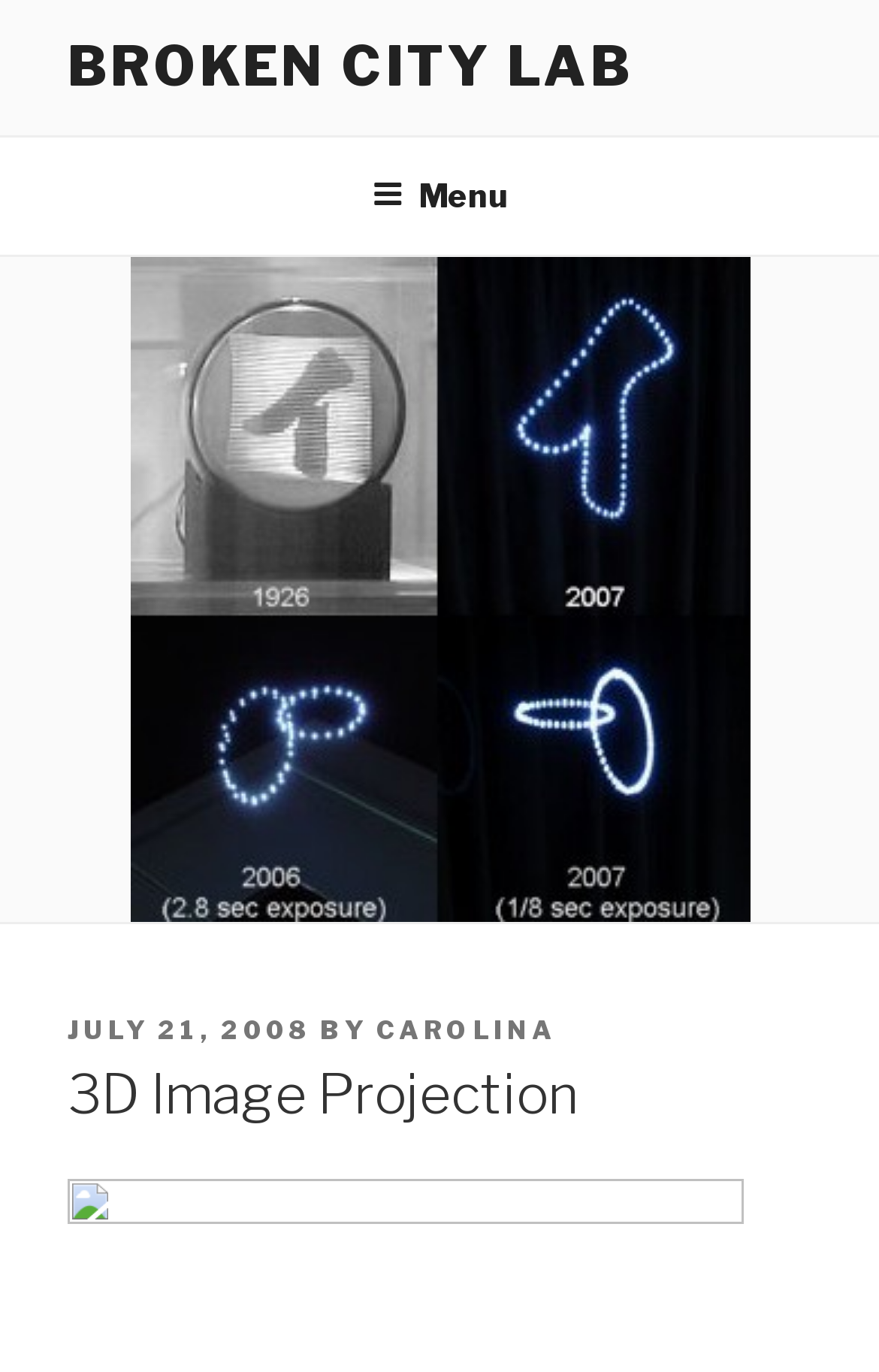Please provide the main heading of the webpage content.

3D Image Projection